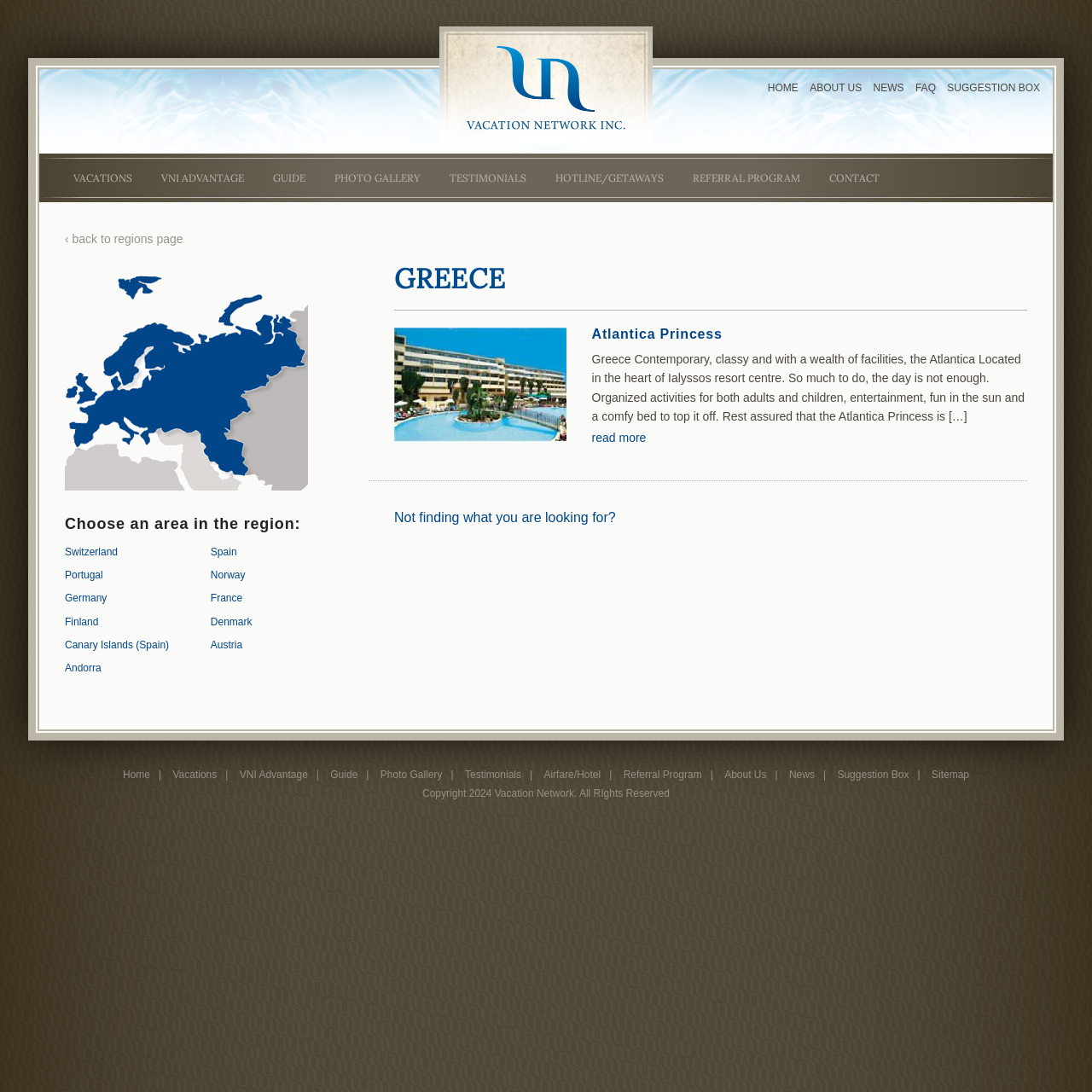Find the bounding box coordinates for the area that should be clicked to accomplish the instruction: "Read more about the Atlantica Princess".

[0.542, 0.394, 0.592, 0.407]